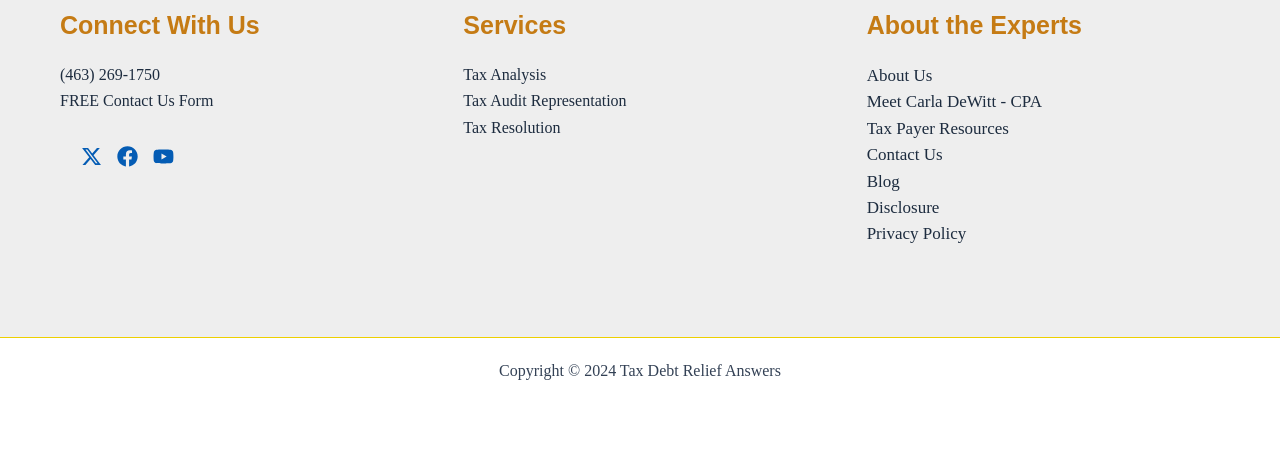Given the description of a UI element: "Tax Audit Representation", identify the bounding box coordinates of the matching element in the webpage screenshot.

[0.362, 0.201, 0.49, 0.238]